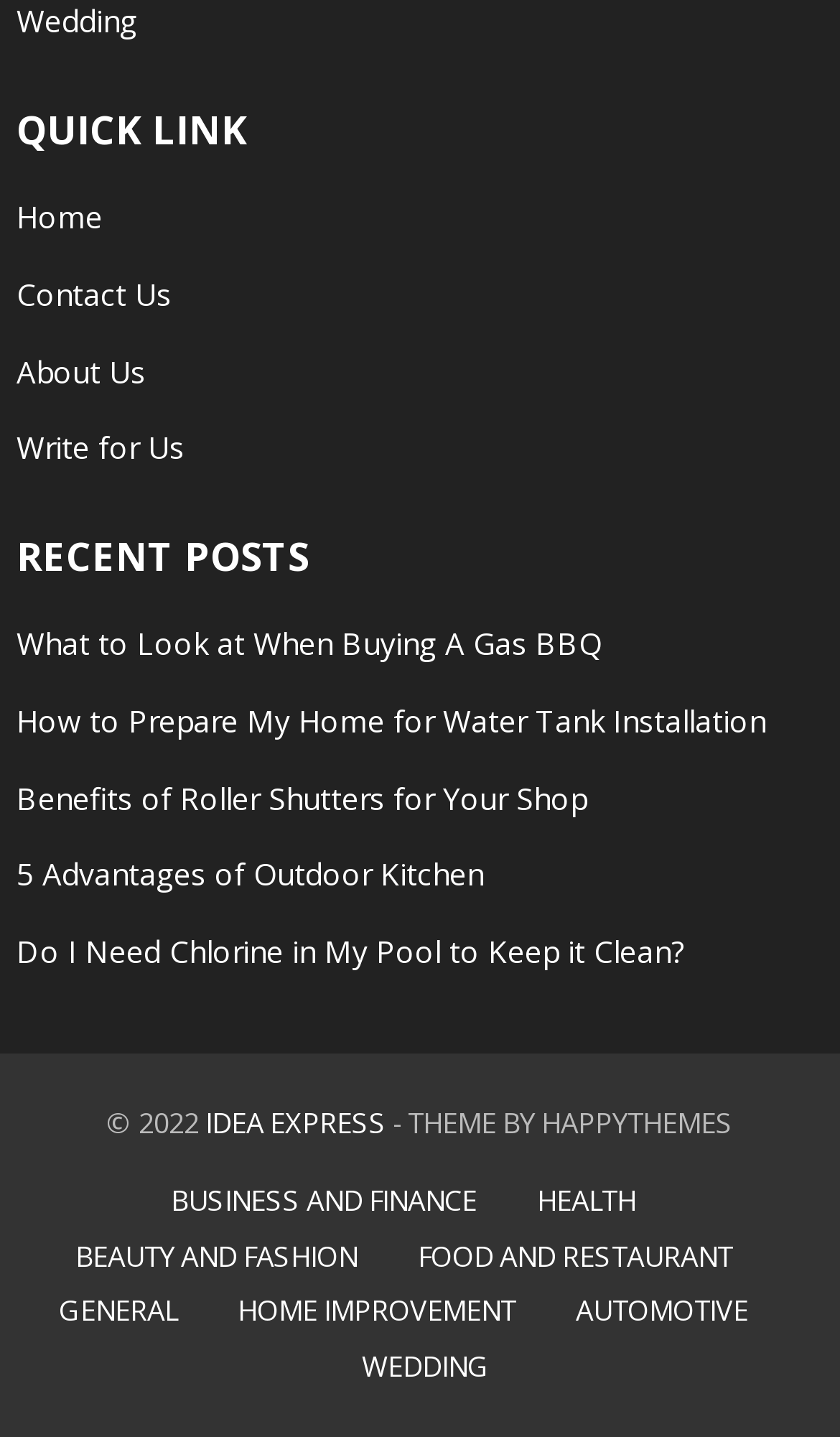Please identify the bounding box coordinates of the area that needs to be clicked to follow this instruction: "Explore Finance".

None